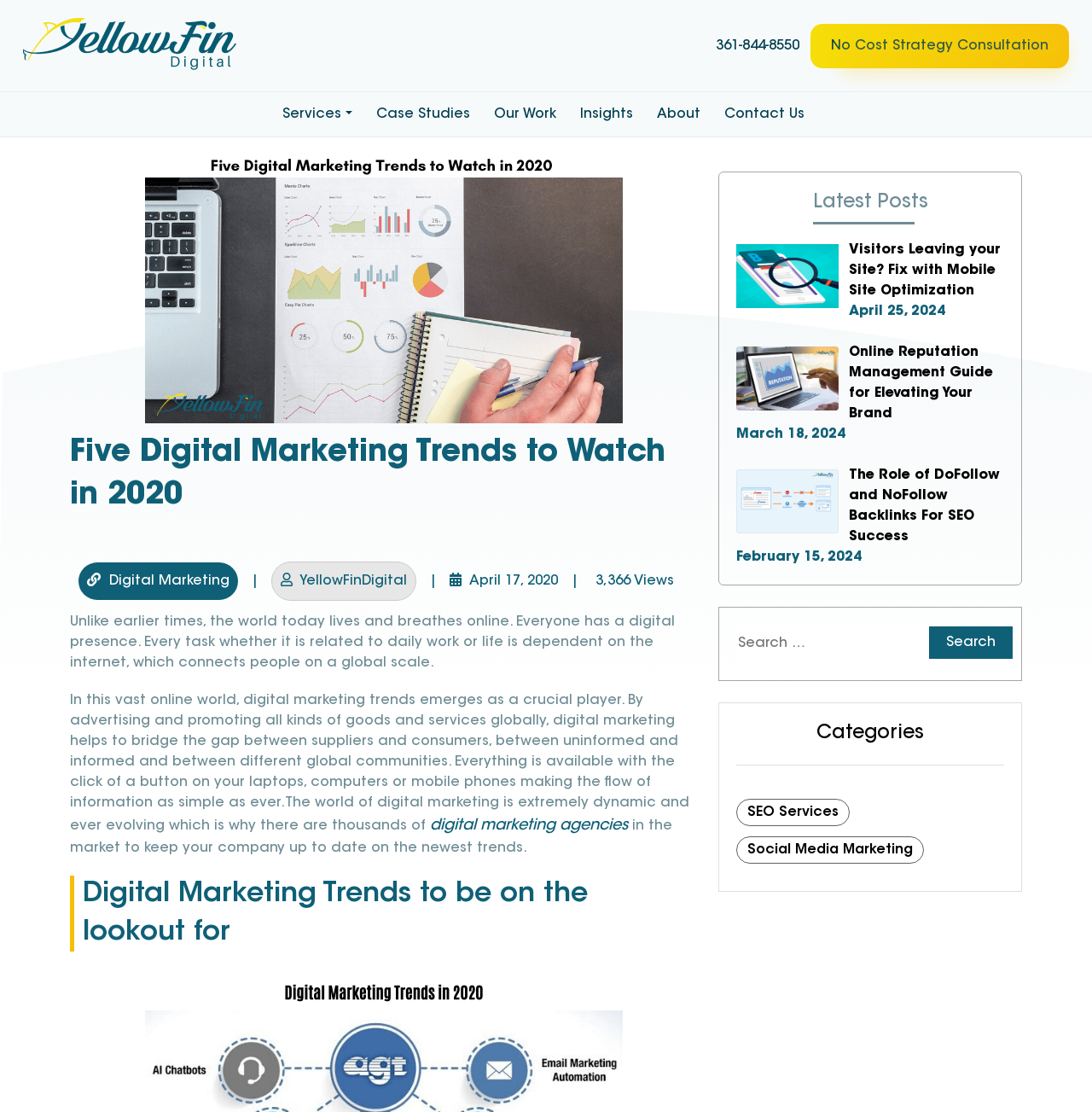Please identify the bounding box coordinates of where to click in order to follow the instruction: "Click on the 'Services' link".

[0.253, 0.083, 0.333, 0.123]